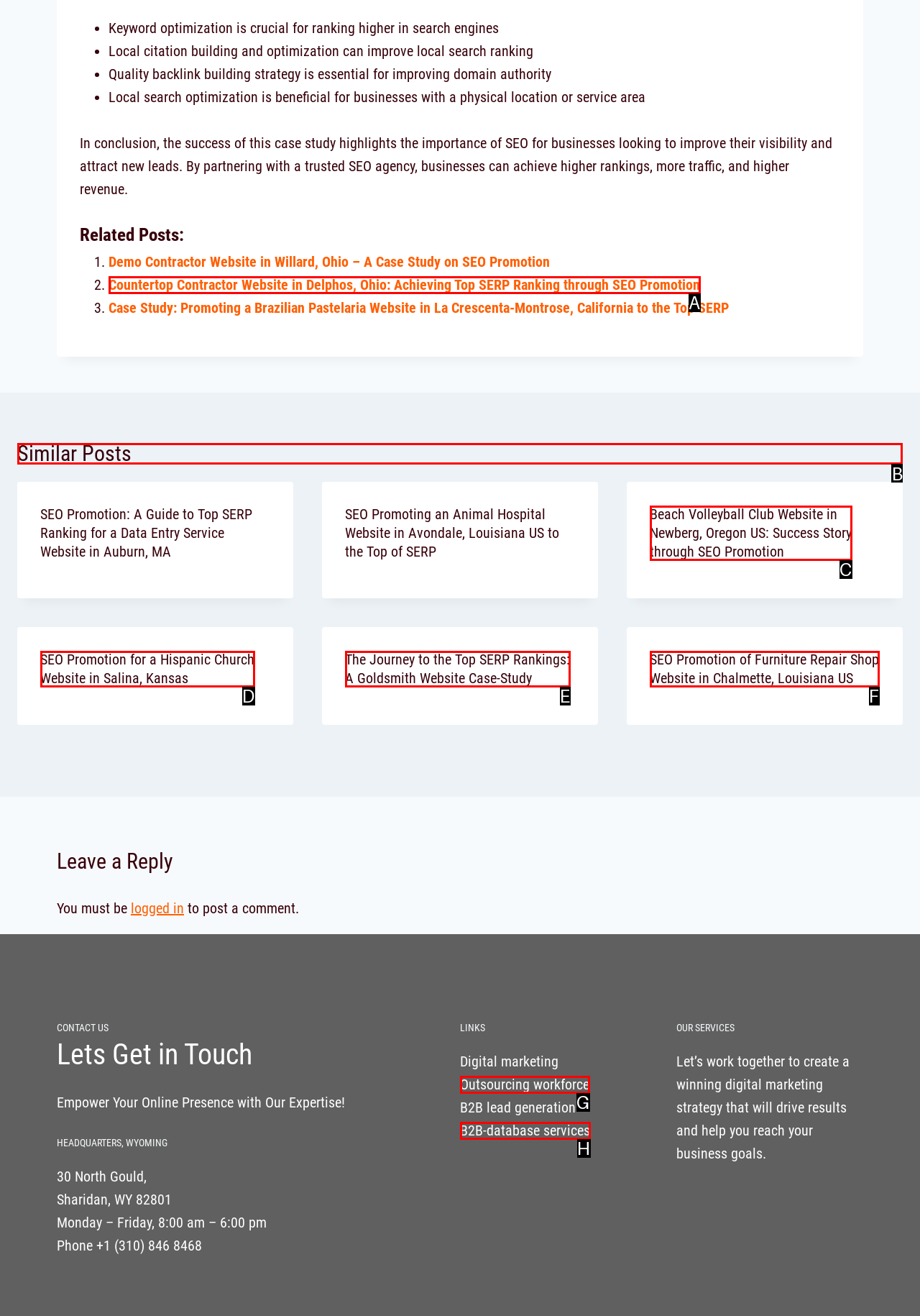Identify the correct UI element to click to achieve the task: View similar posts.
Answer with the letter of the appropriate option from the choices given.

B